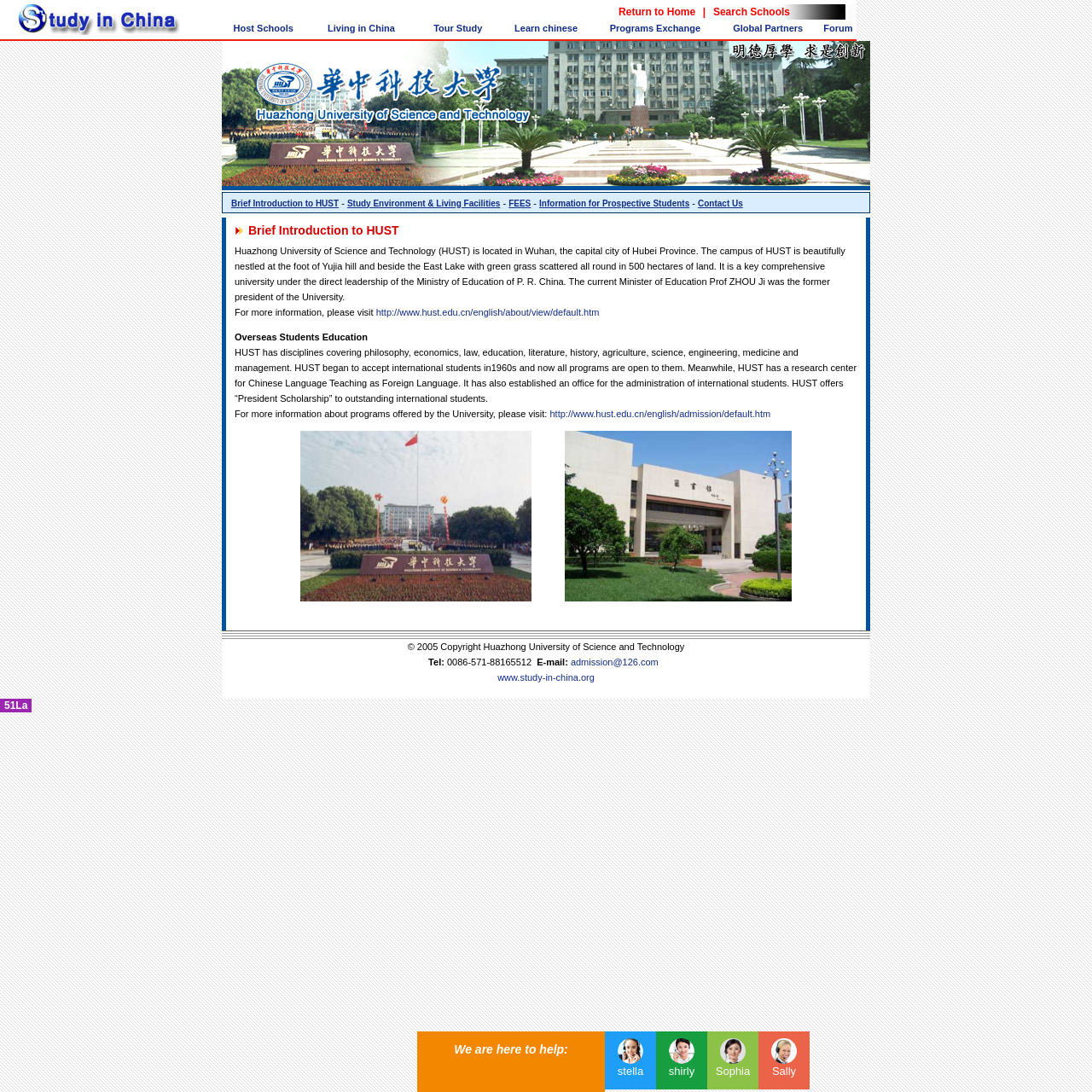Identify the bounding box for the described UI element: "Learn chinese".

[0.471, 0.021, 0.529, 0.03]